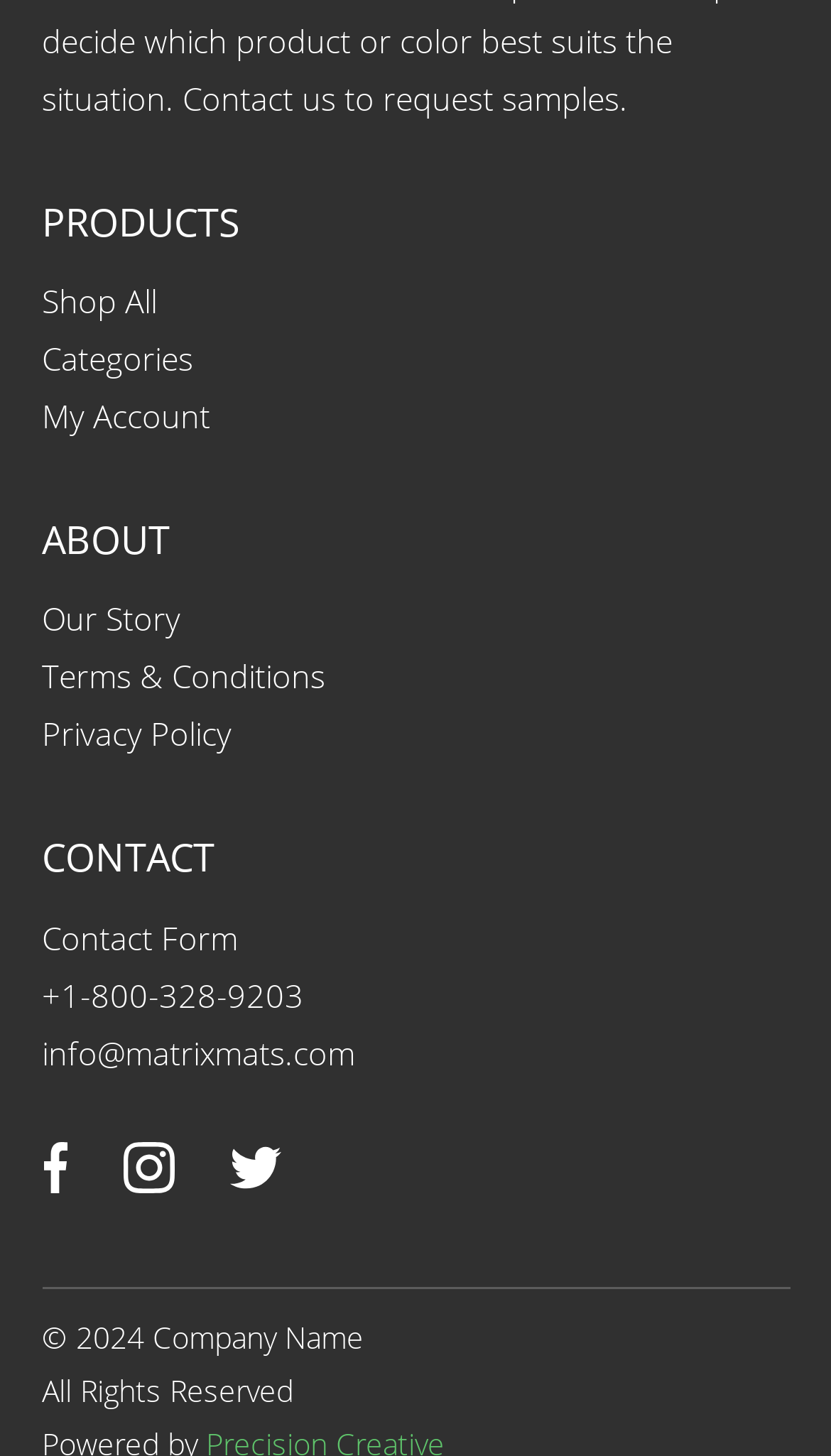Pinpoint the bounding box coordinates of the clickable area needed to execute the instruction: "Learn about the company". The coordinates should be specified as four float numbers between 0 and 1, i.e., [left, top, right, bottom].

[0.05, 0.41, 0.217, 0.44]